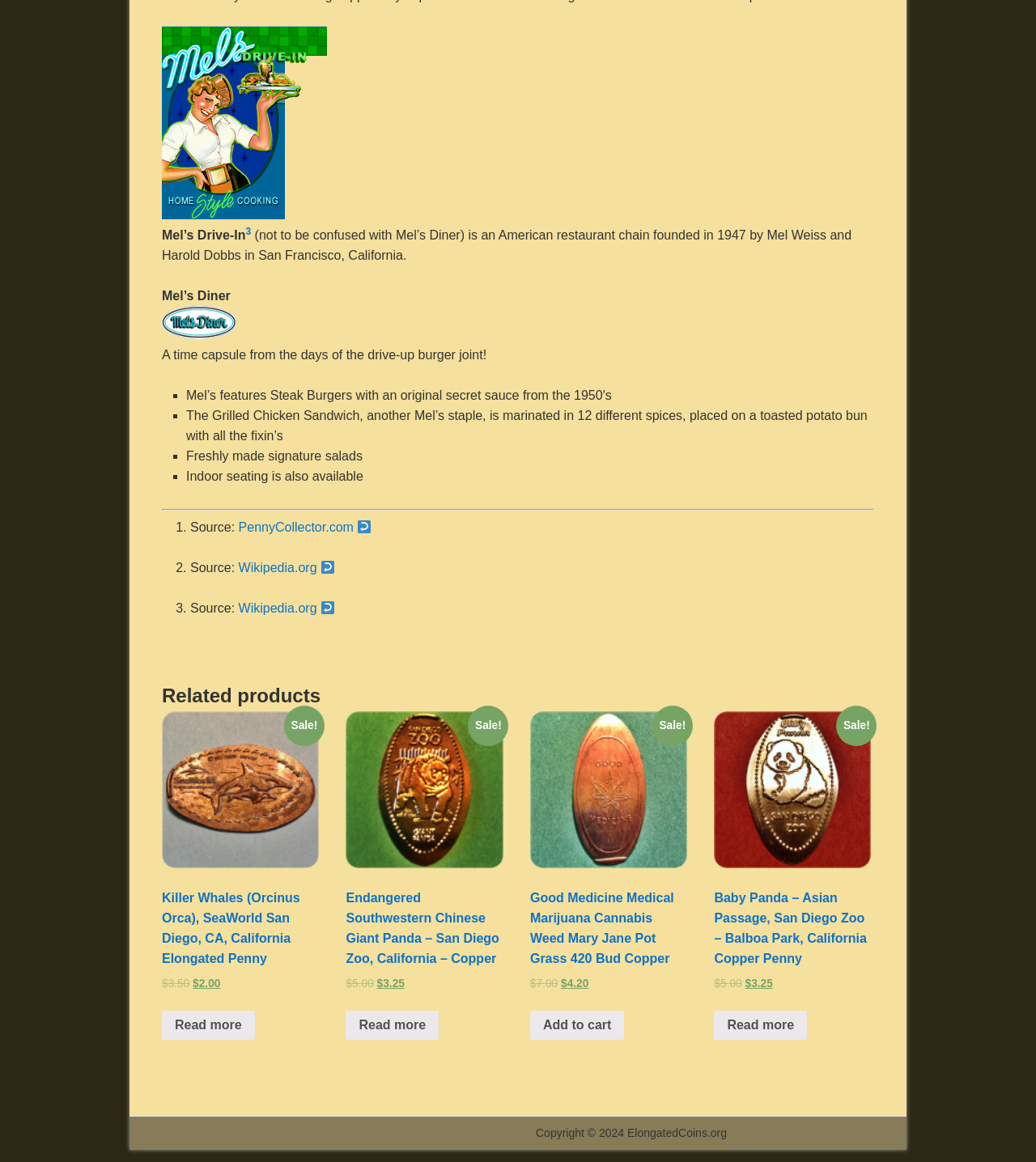Identify the bounding box coordinates of the clickable section necessary to follow the following instruction: "Read more about the Baby Panda copper penny". The coordinates should be presented as four float numbers from 0 to 1, i.e., [left, top, right, bottom].

[0.689, 0.87, 0.779, 0.895]